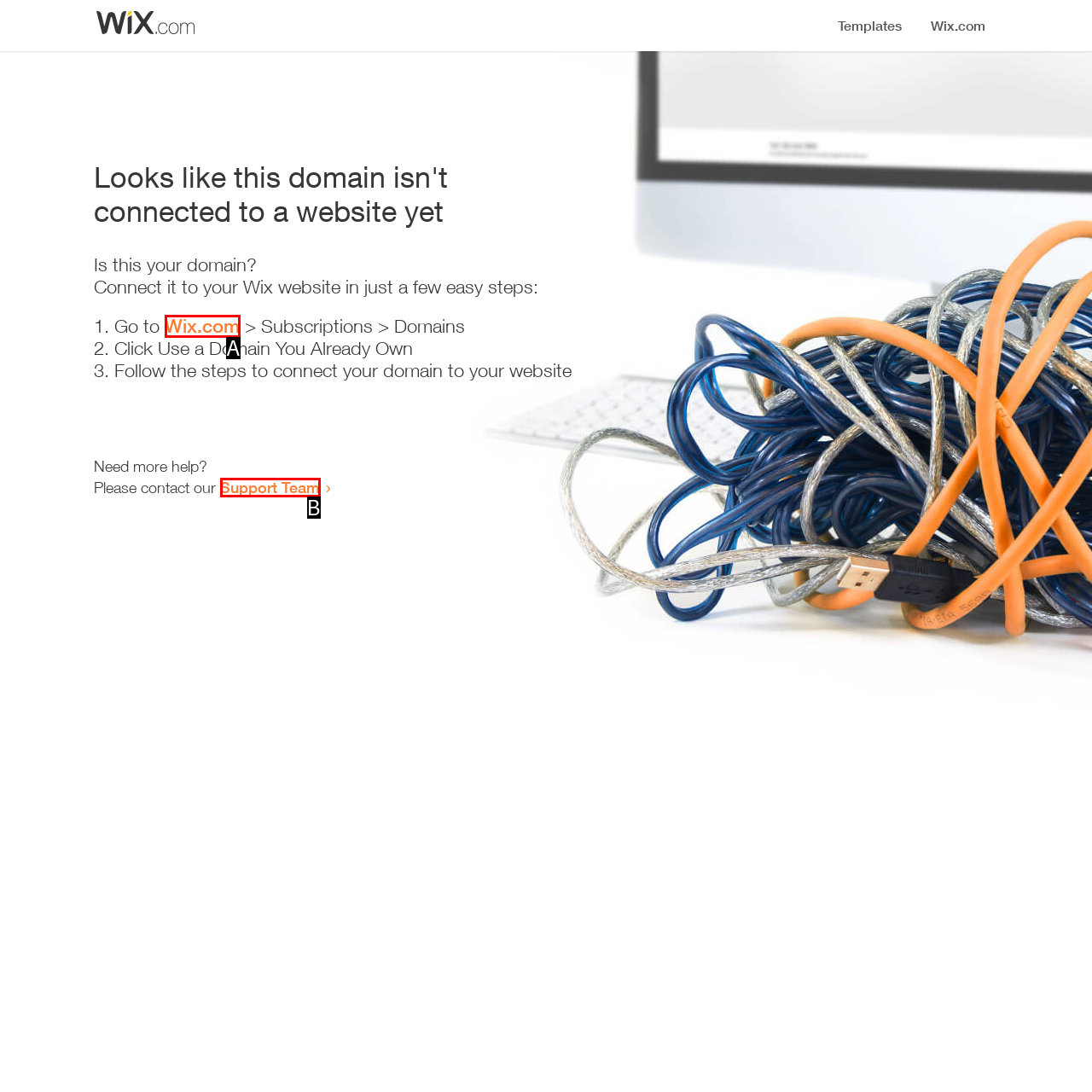Pick the HTML element that corresponds to the description: Wix.com
Answer with the letter of the correct option from the given choices directly.

A